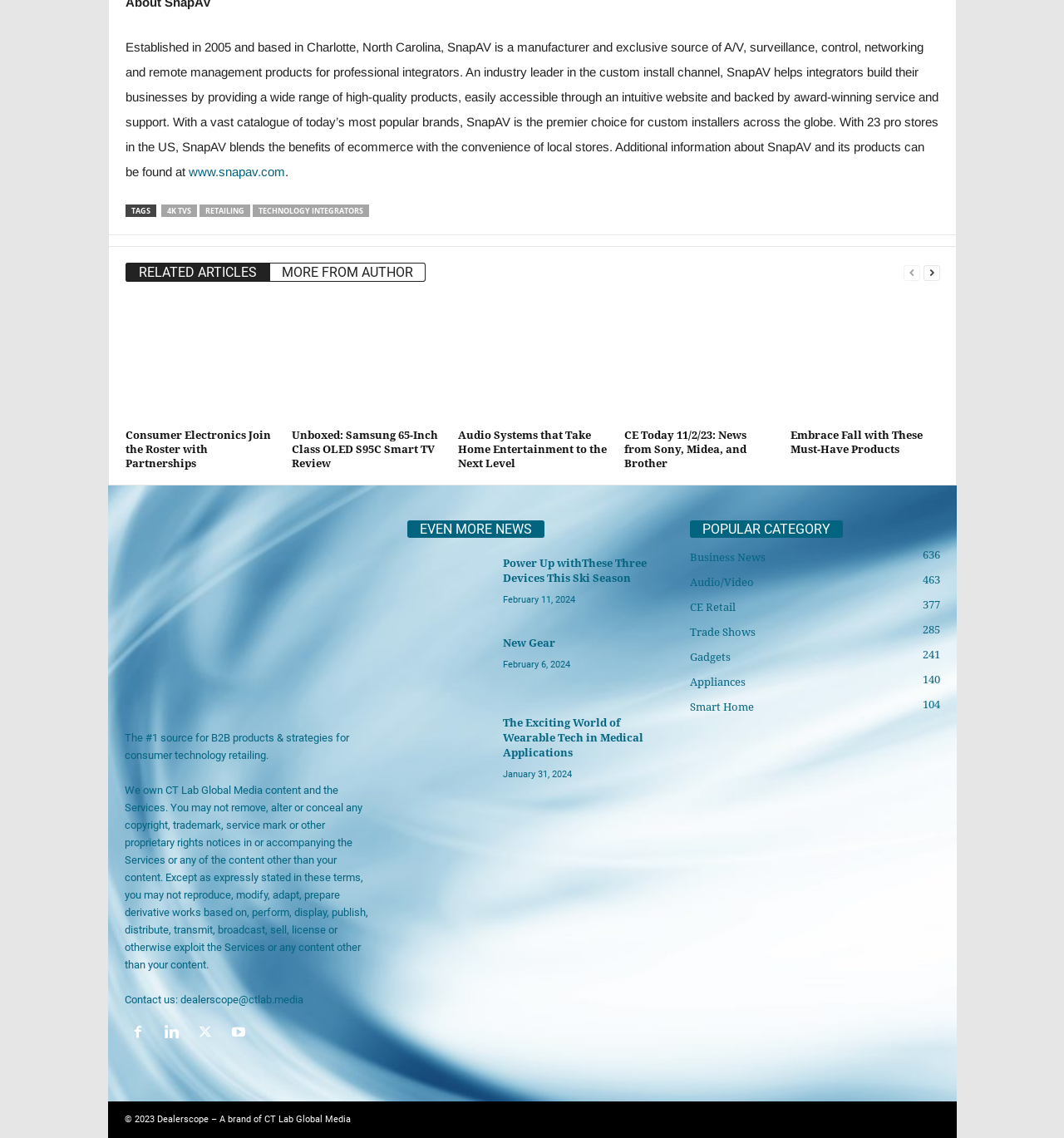Provide the bounding box coordinates of the section that needs to be clicked to accomplish the following instruction: "Contact Dealerscope through email."

[0.169, 0.873, 0.285, 0.884]